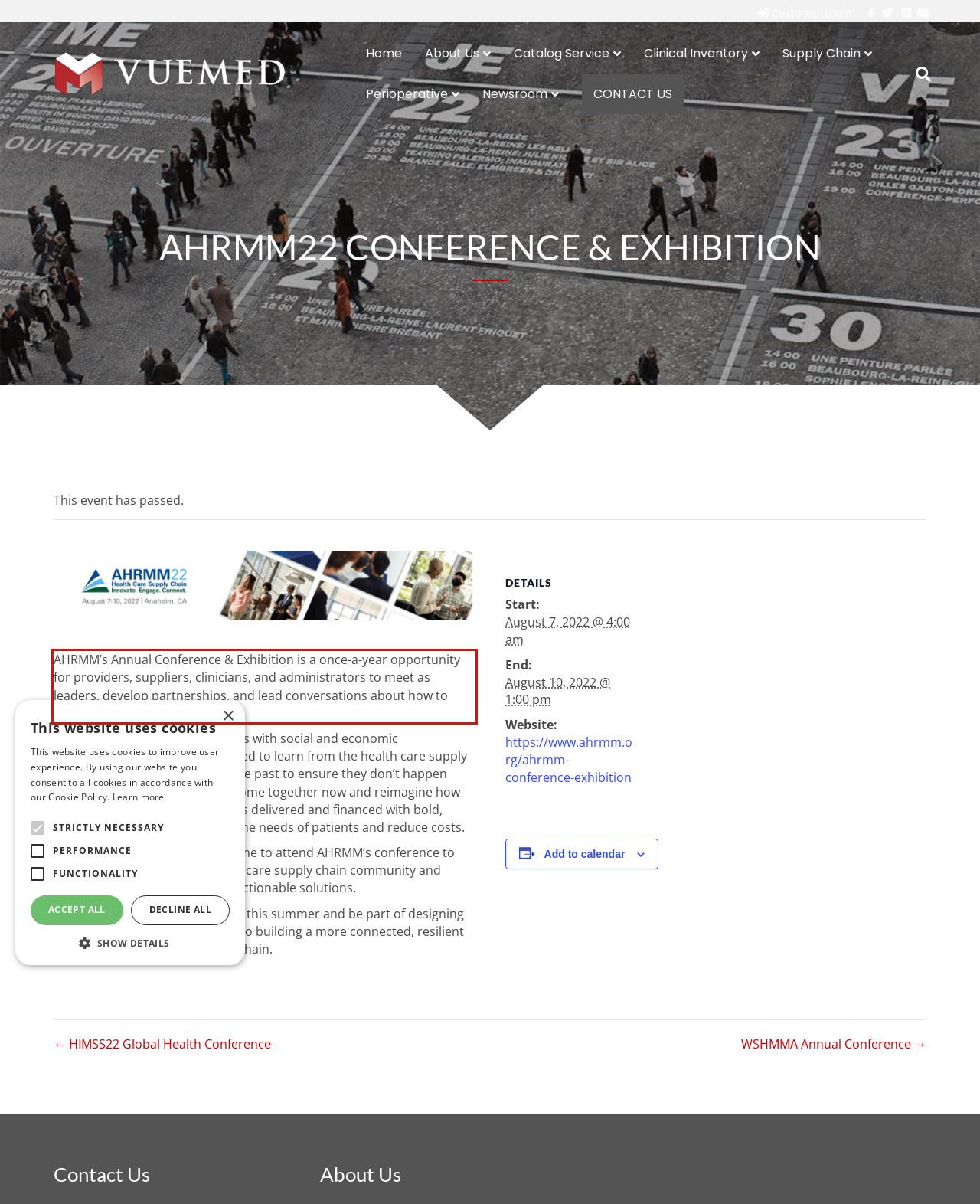You have a screenshot of a webpage with a red bounding box. Identify and extract the text content located inside the red bounding box.

AHRMM’s Annual Conference & Exhibition is a once-a-year opportunity for providers, suppliers, clinicians, and administrators to meet as leaders, develop partnerships, and lead conversations about how to make health care better.